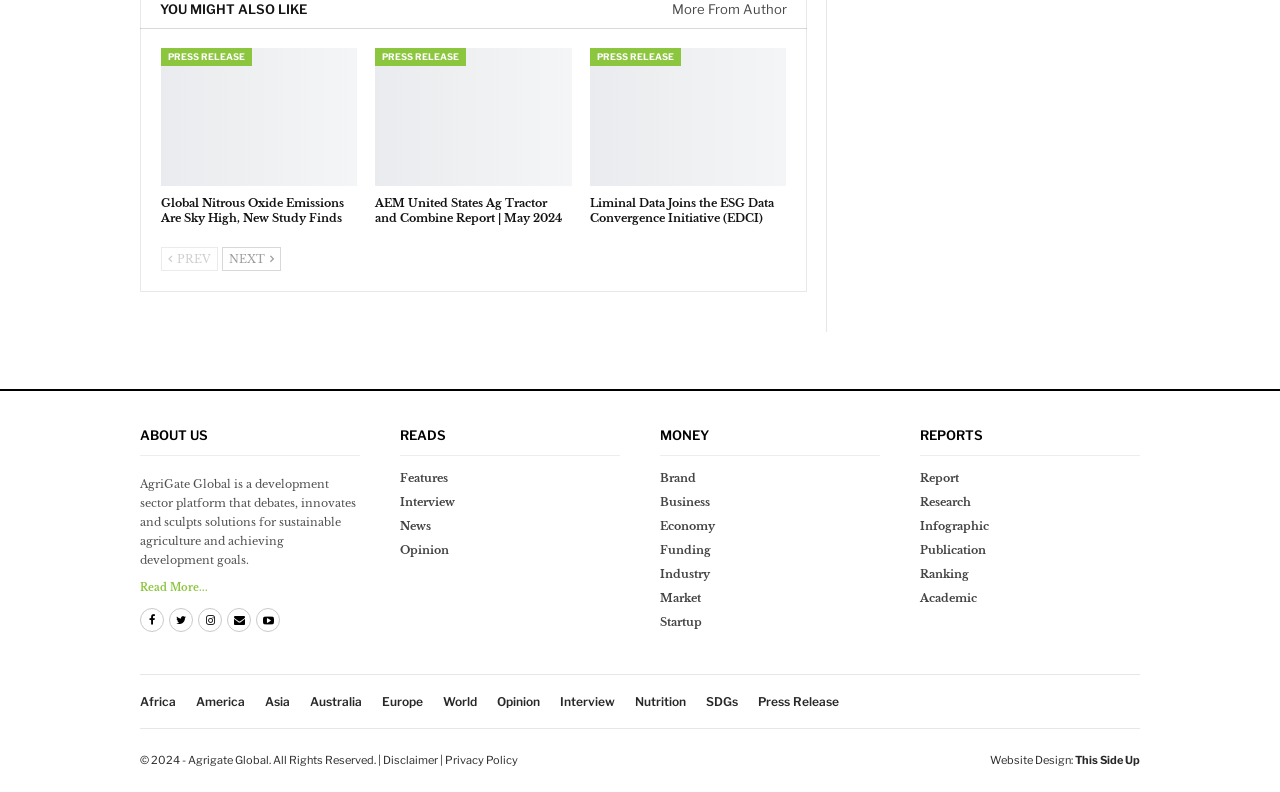What is the name of the platform?
Answer with a single word or phrase, using the screenshot for reference.

AgriGate Global